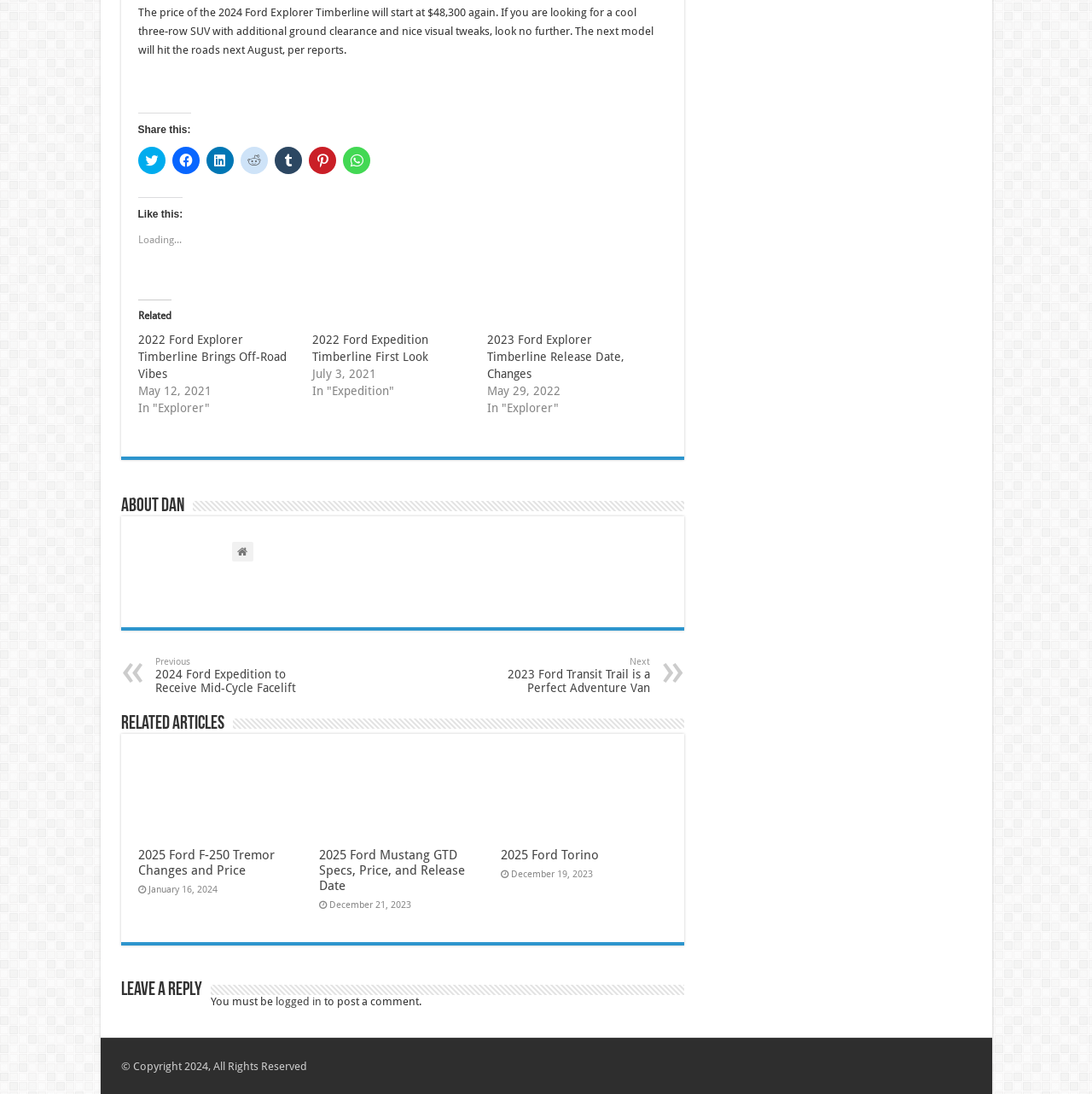Please identify the coordinates of the bounding box for the clickable region that will accomplish this instruction: "View 2025 Ford F-250 Tremor Changes and Price".

[0.126, 0.775, 0.251, 0.803]